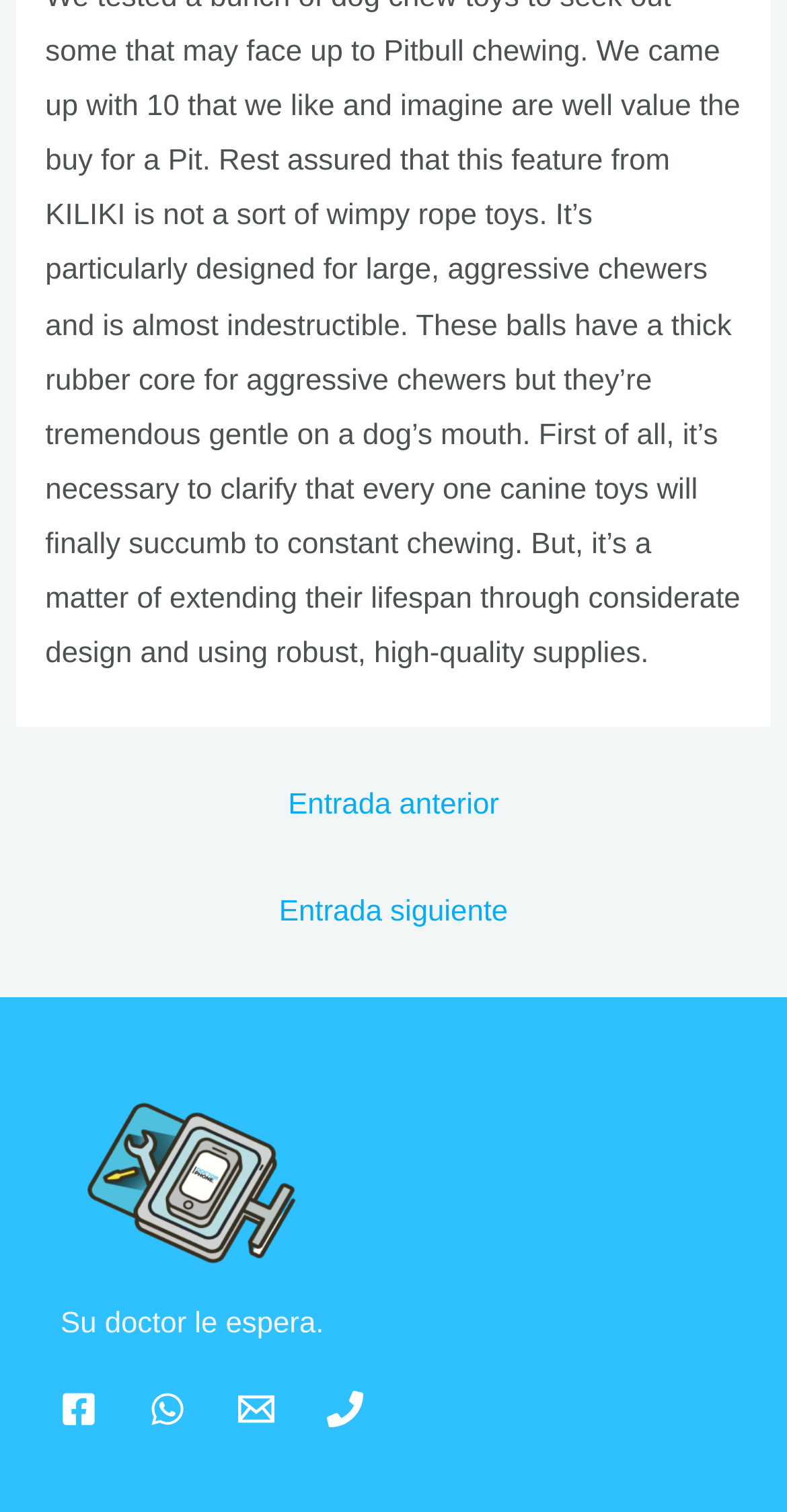Respond with a single word or phrase to the following question: What is the purpose of the links in the footer?

Contact